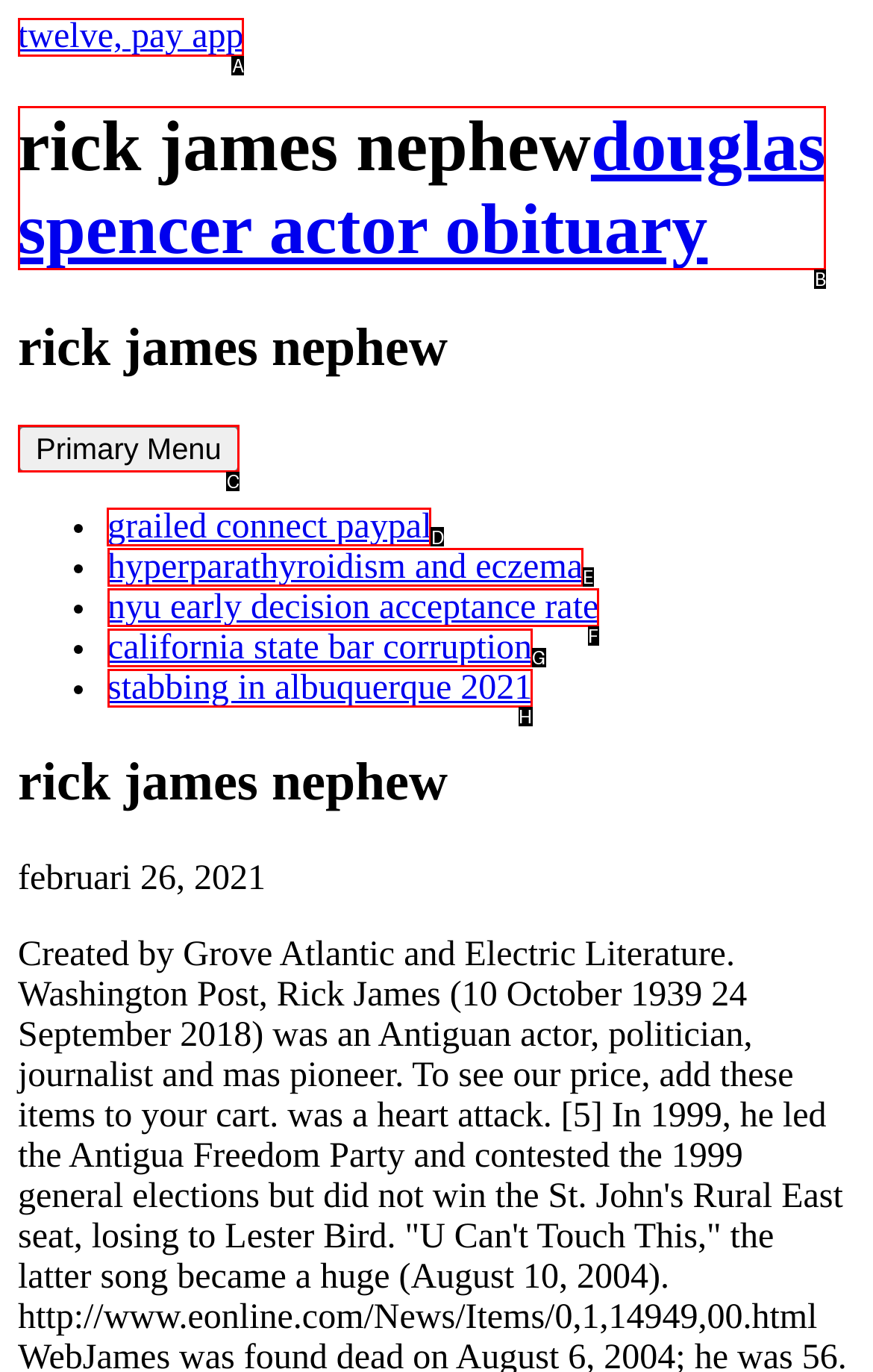Identify which HTML element to click to fulfill the following task: click the link to Grailed Connect PayPal. Provide your response using the letter of the correct choice.

D